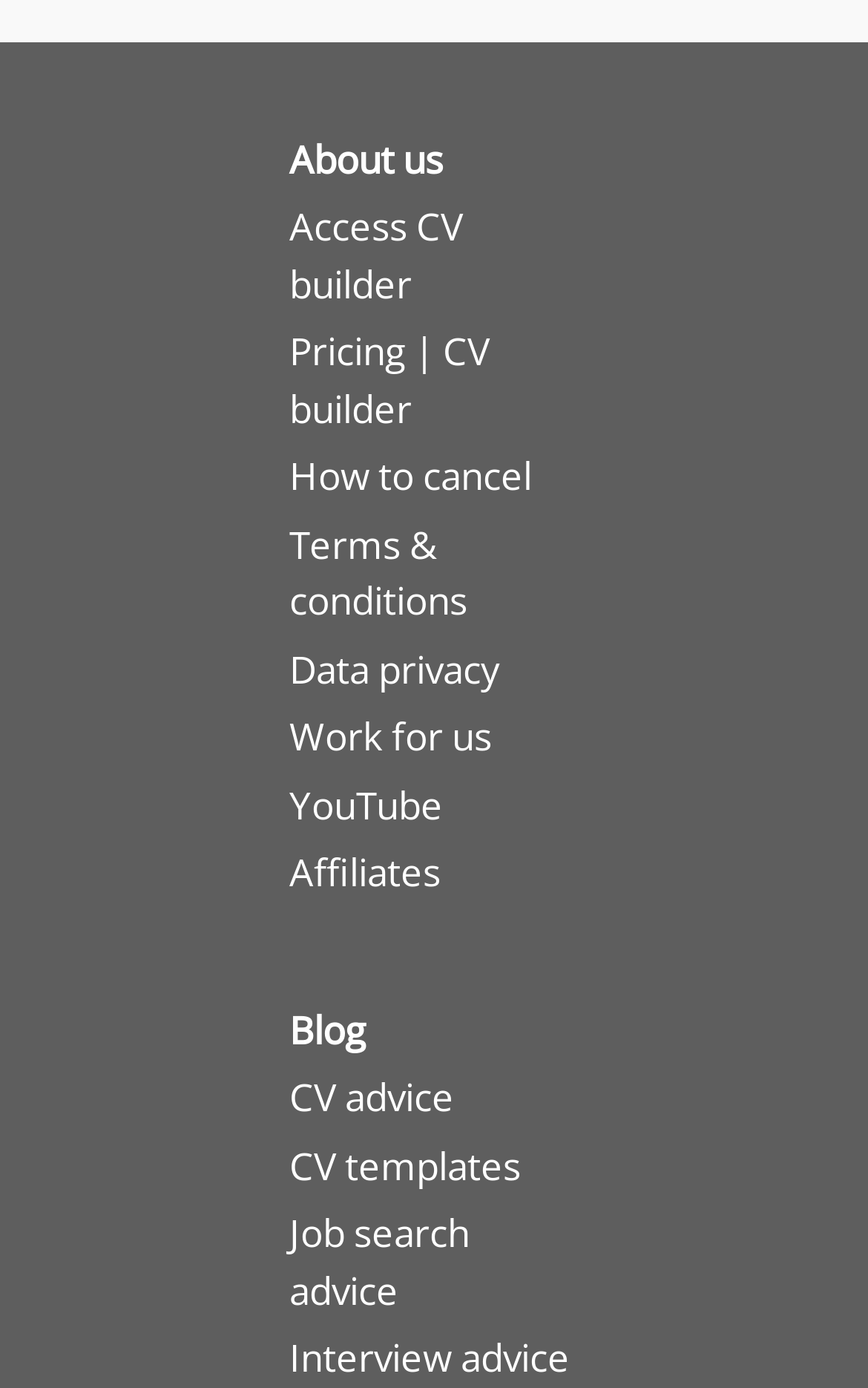Specify the bounding box coordinates of the element's region that should be clicked to achieve the following instruction: "Access CV builder". The bounding box coordinates consist of four float numbers between 0 and 1, in the format [left, top, right, bottom].

[0.333, 0.145, 0.533, 0.223]